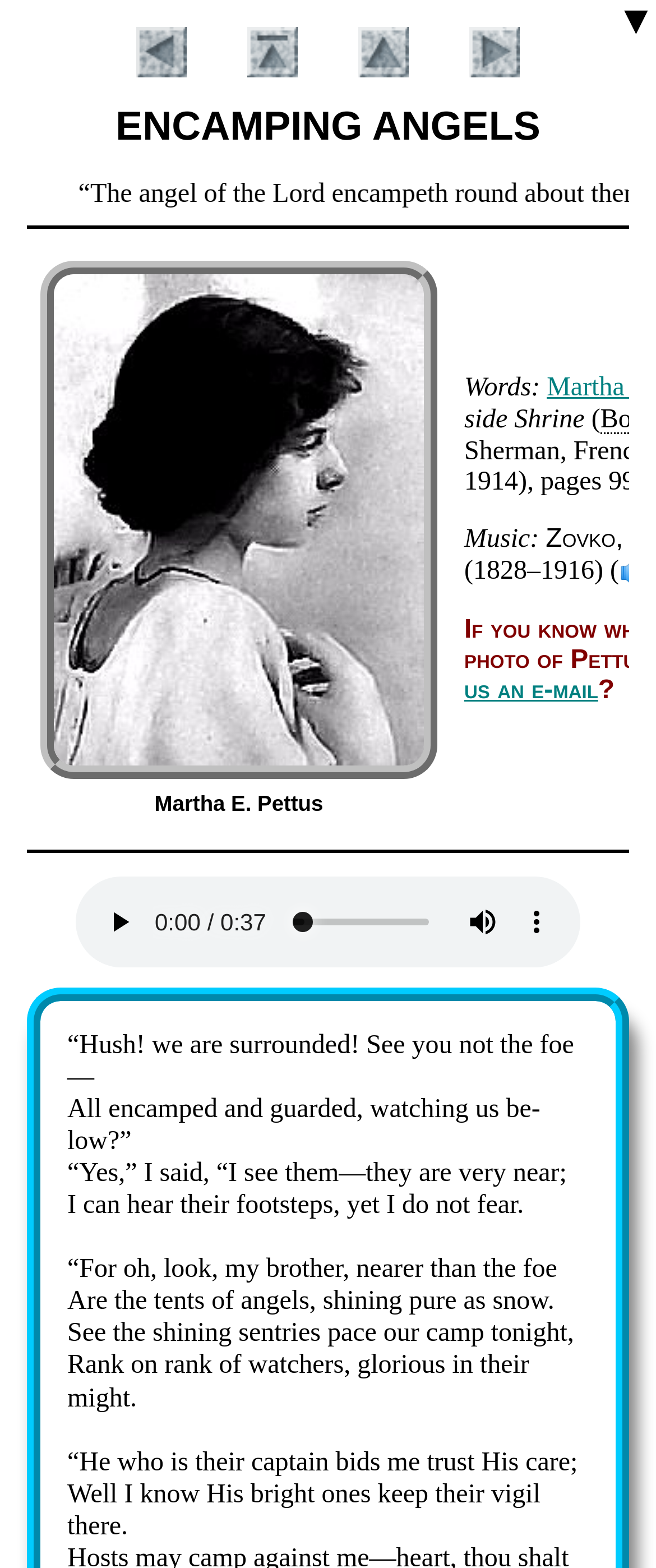Answer the question in a single word or phrase:
What is the function of the button with the icon '?'?

Not specified